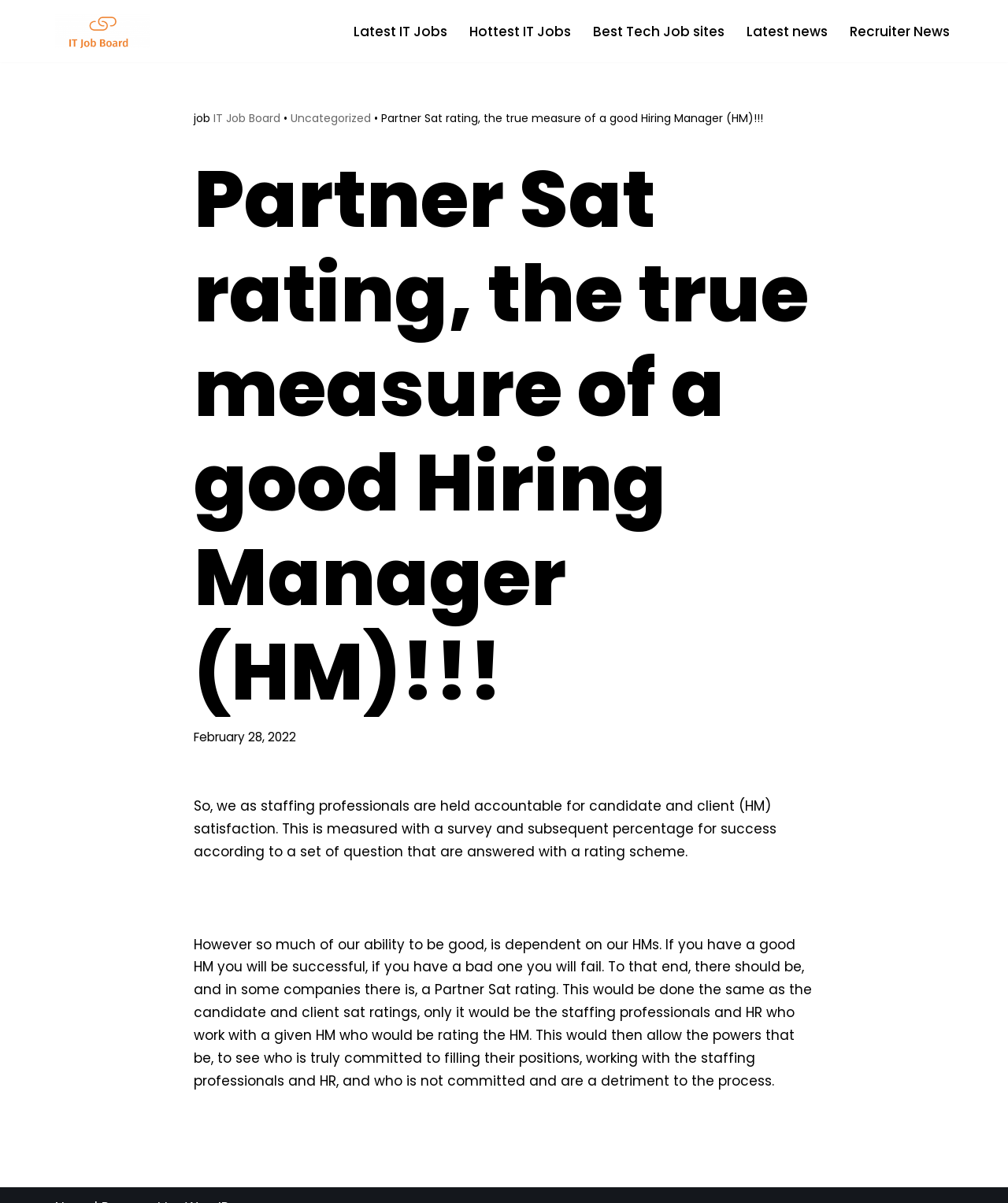Locate the bounding box coordinates of the area you need to click to fulfill this instruction: 'Visit 'Tech Jobs Best Job Boards''. The coordinates must be in the form of four float numbers ranging from 0 to 1: [left, top, right, bottom].

[0.055, 0.012, 0.156, 0.04]